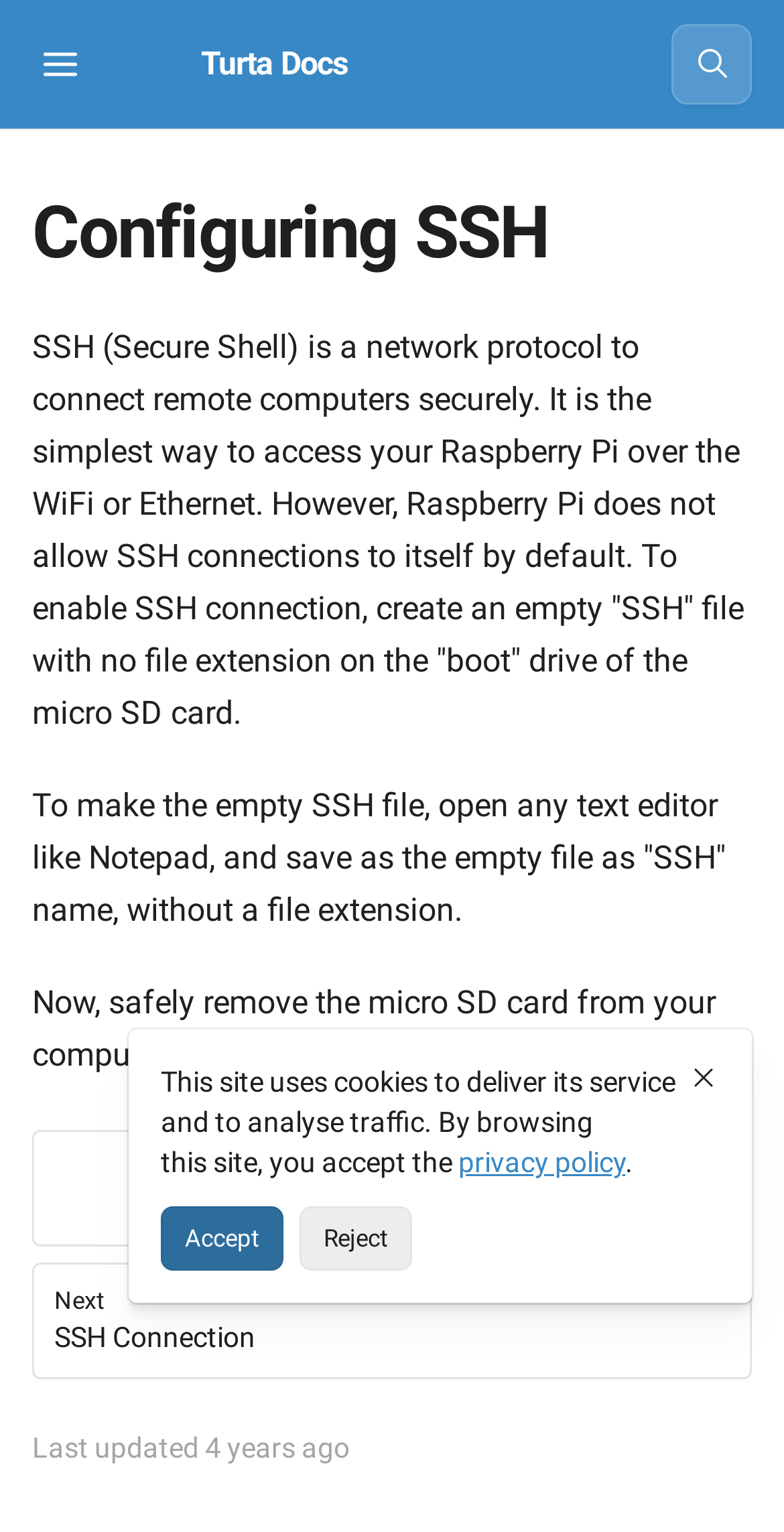Provide a brief response to the question using a single word or phrase: 
What is the previous configuration topic?

Configuring WiFi